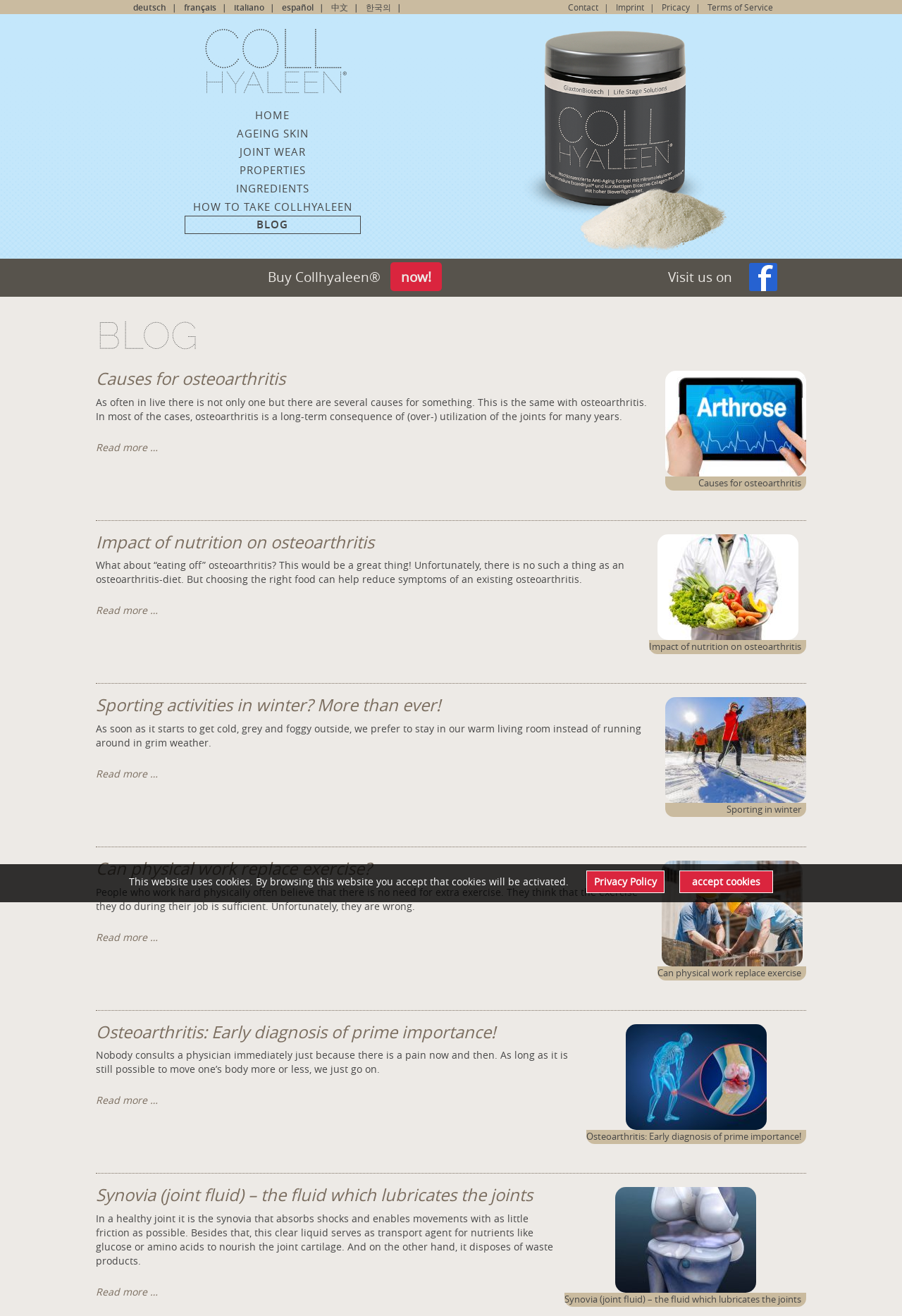Can you find the bounding box coordinates for the element to click on to achieve the instruction: "Read more … Osteoarthritis: Early diagnosis of prime importance!"?

[0.106, 0.831, 0.175, 0.841]